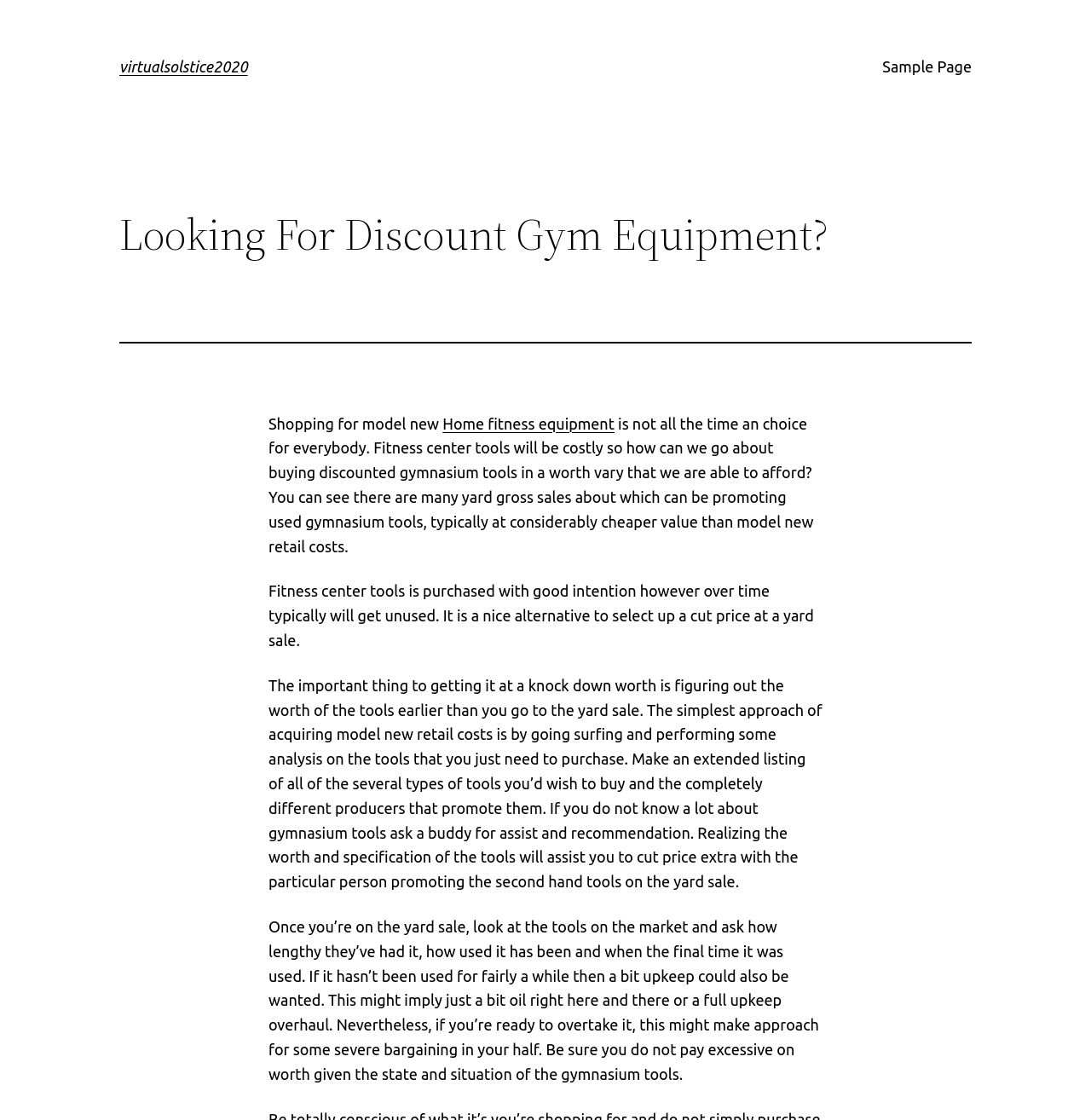What is the main topic of this webpage?
Can you offer a detailed and complete answer to this question?

Based on the webpage content, it appears that the main topic is about finding discounted gym equipment, specifically discussing how to buy used gym equipment at a lower price.